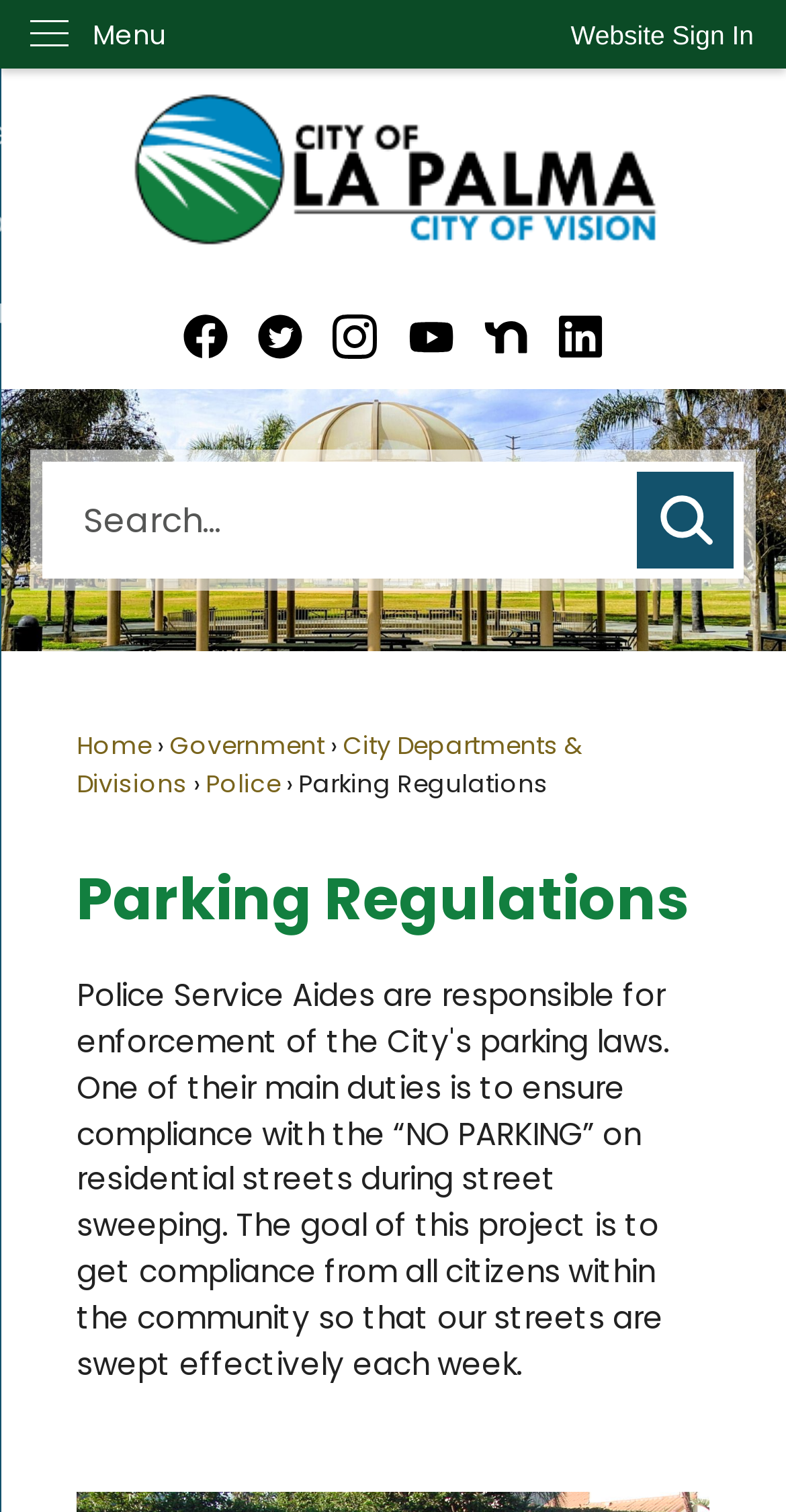Find the bounding box coordinates for the element that must be clicked to complete the instruction: "Search the site". The coordinates should be four float numbers between 0 and 1, indicated as [left, top, right, bottom].

[0.039, 0.297, 0.961, 0.391]